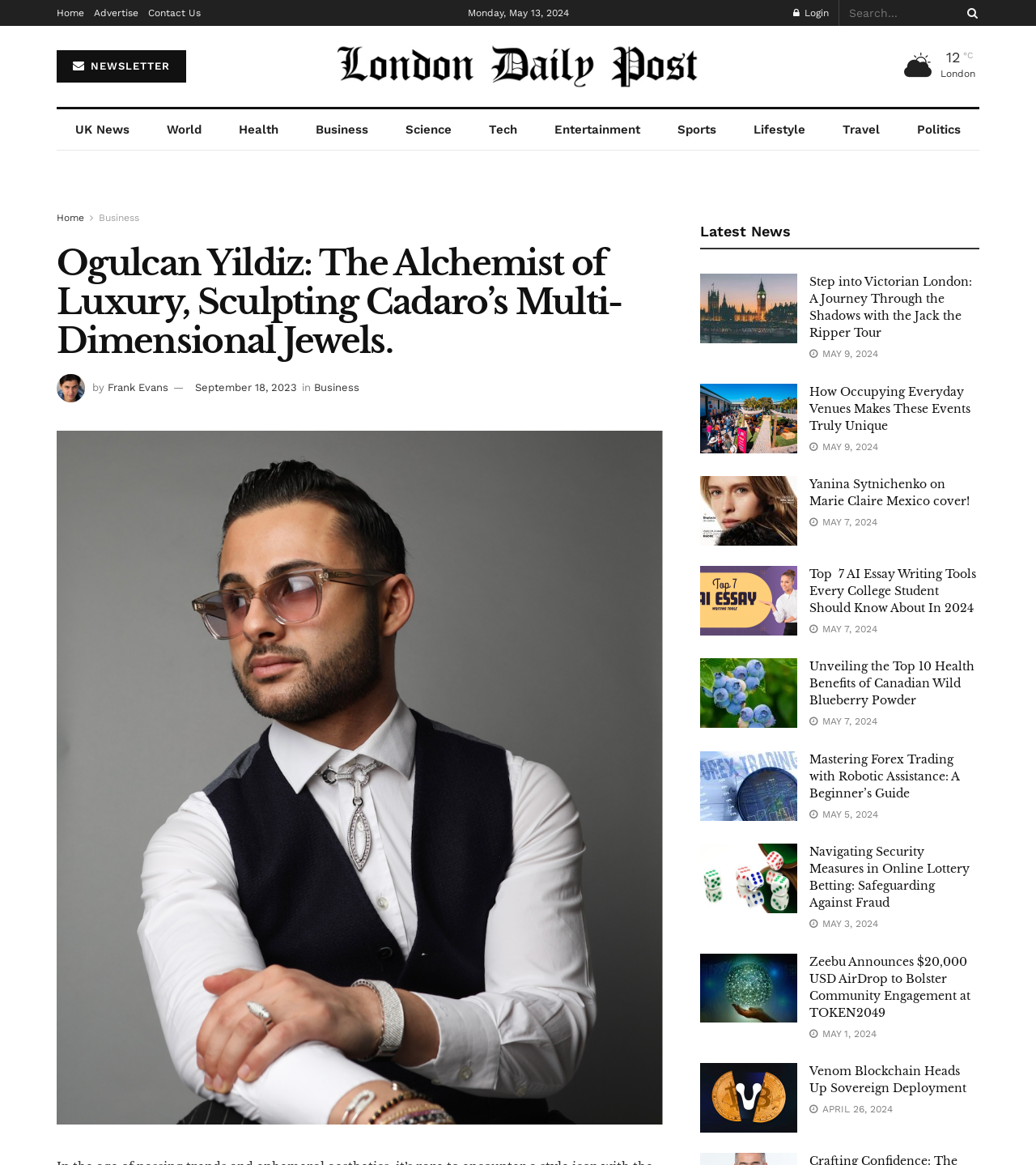How many news articles are displayed on the webpage?
Look at the webpage screenshot and answer the question with a detailed explanation.

I counted the number of news articles displayed on the webpage by looking at the list of articles with headings and dates, and found that there are 10 articles in total.